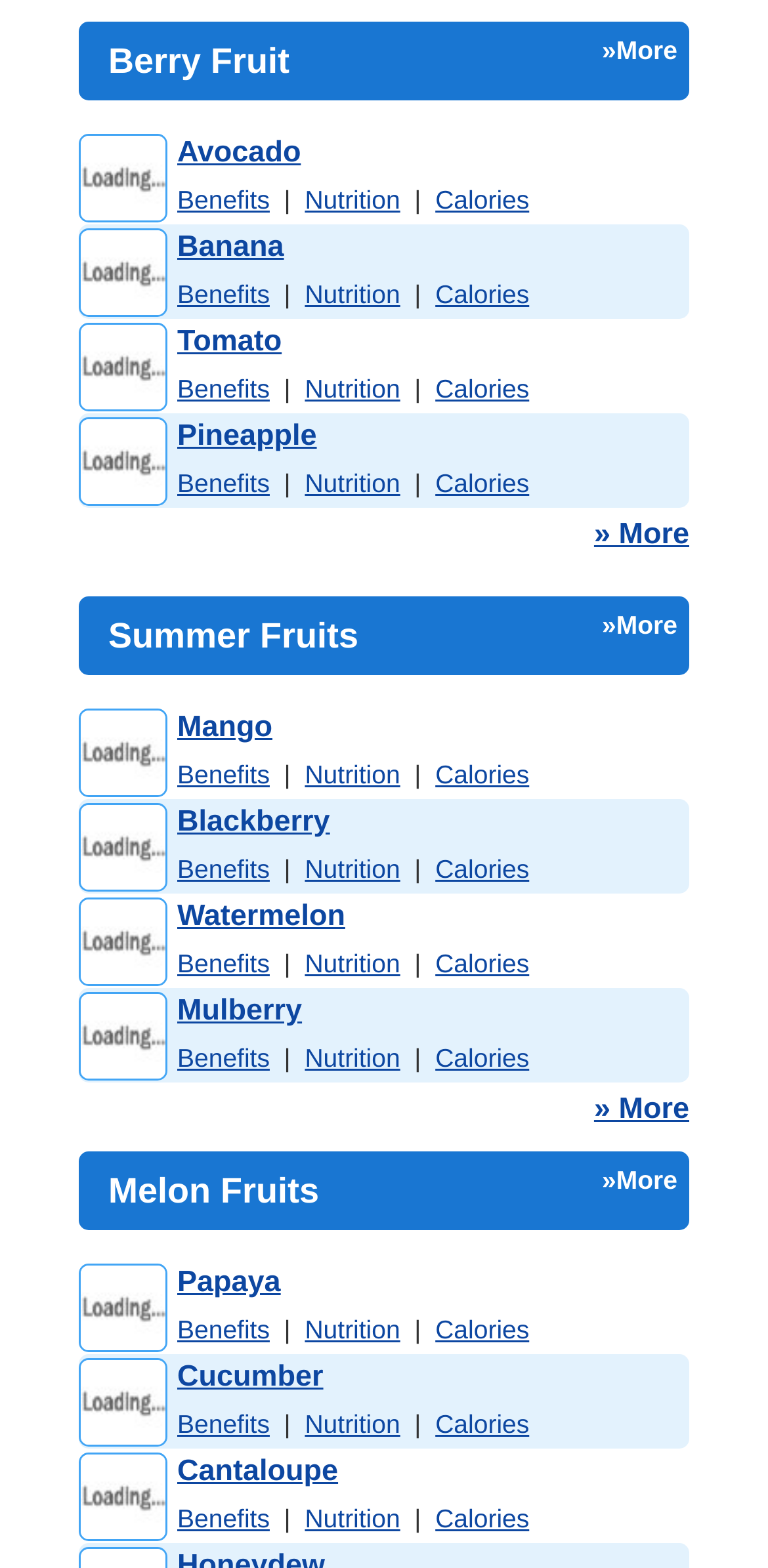Determine the bounding box coordinates of the clickable region to follow the instruction: "learn about Pineapple Calories".

[0.567, 0.299, 0.689, 0.318]